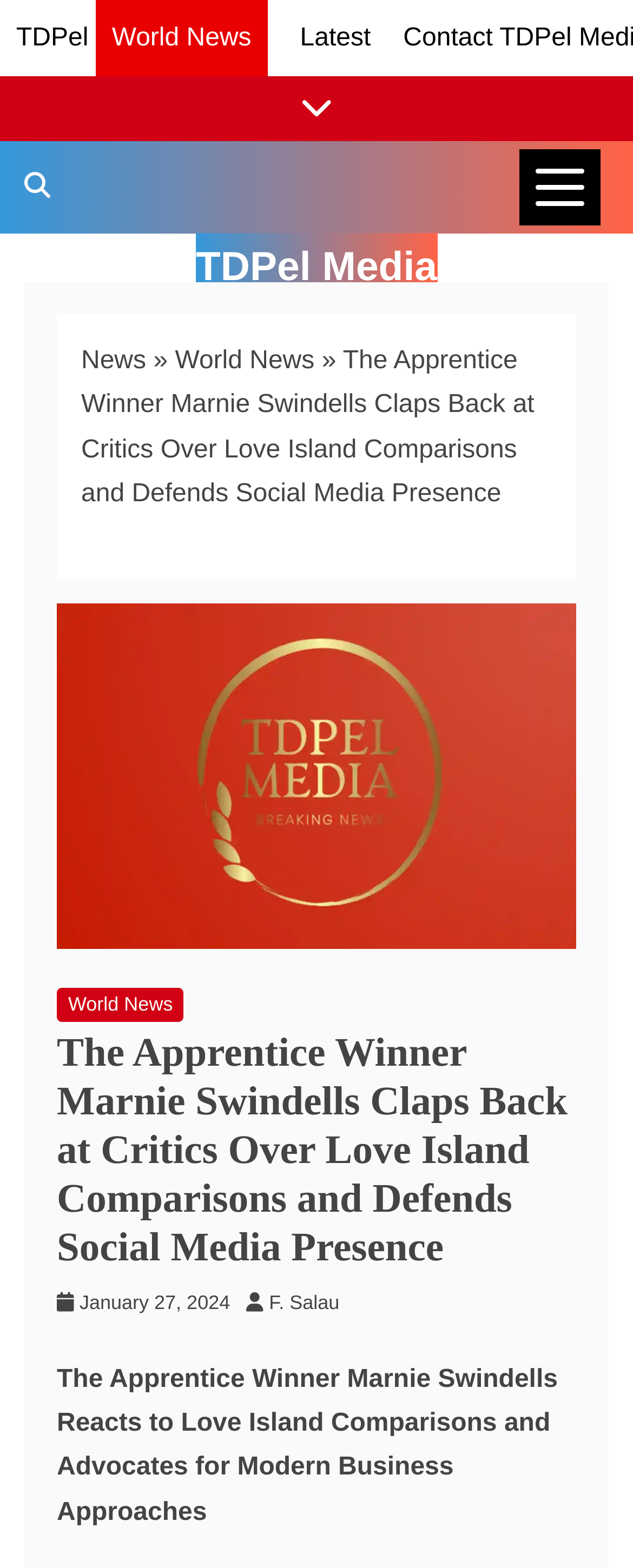Determine the bounding box coordinates for the HTML element mentioned in the following description: "News". The coordinates should be a list of four floats ranging from 0 to 1, represented as [left, top, right, bottom].

[0.128, 0.222, 0.231, 0.239]